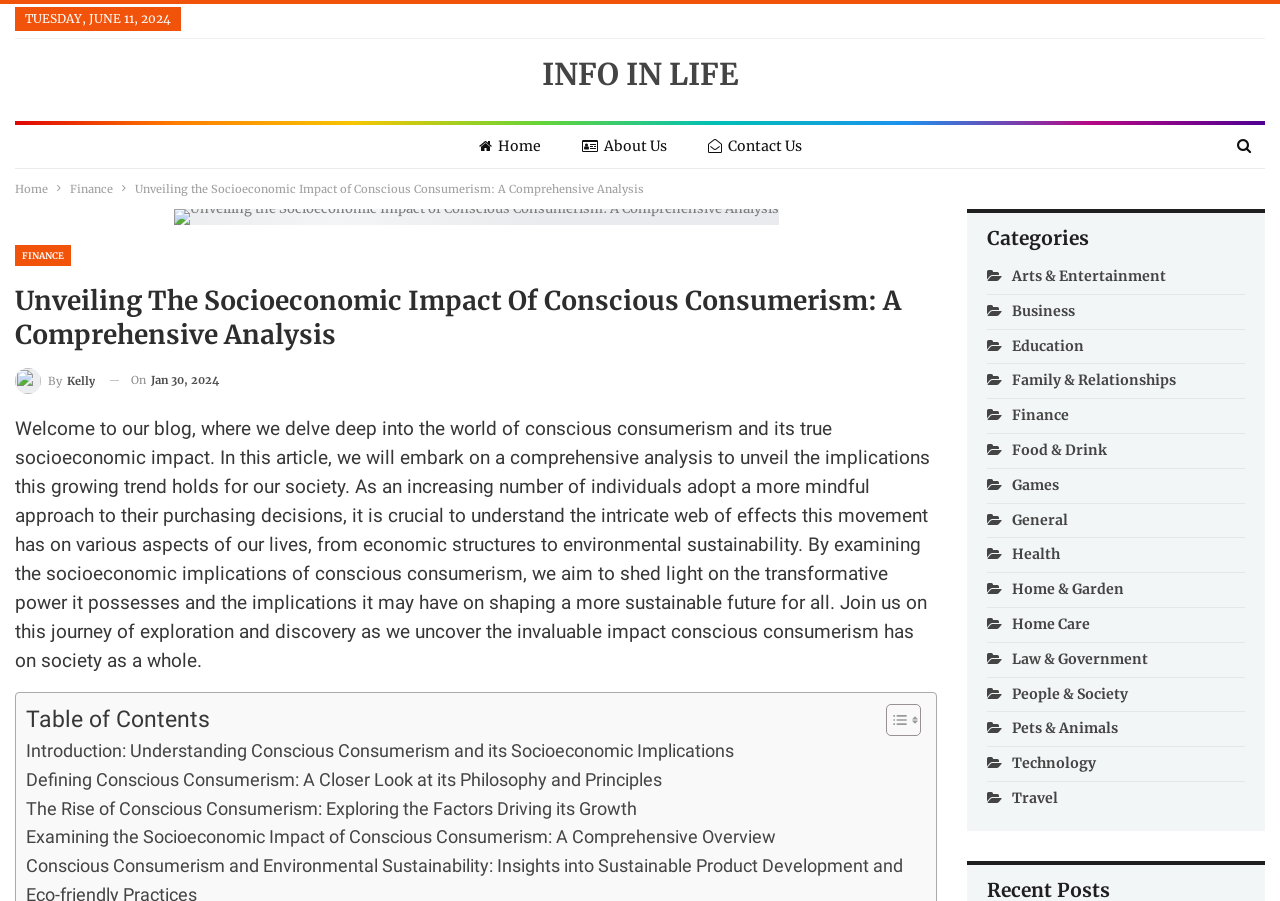Please locate the bounding box coordinates of the element that should be clicked to achieve the given instruction: "Explore the 'Introduction: Understanding Conscious Consumerism' section".

[0.02, 0.818, 0.573, 0.85]